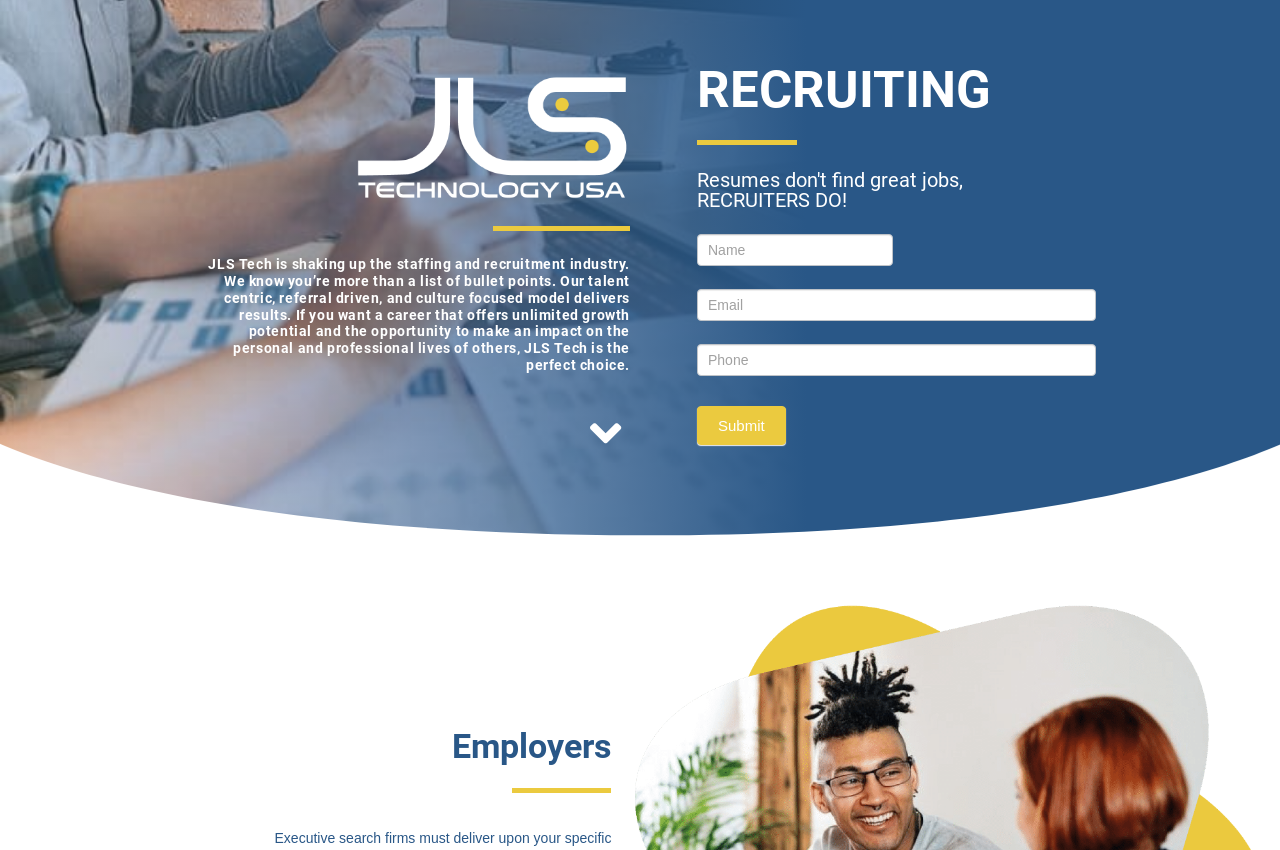What is the theme of the webpage's content?
Make sure to answer the question with a detailed and comprehensive explanation.

The webpage's content is centered around recruiting and career development, as evident from the headings 'RECRUITING' and 'Employers', as well as the StaticText element describing JLS Tech's approach to staffing and recruitment.